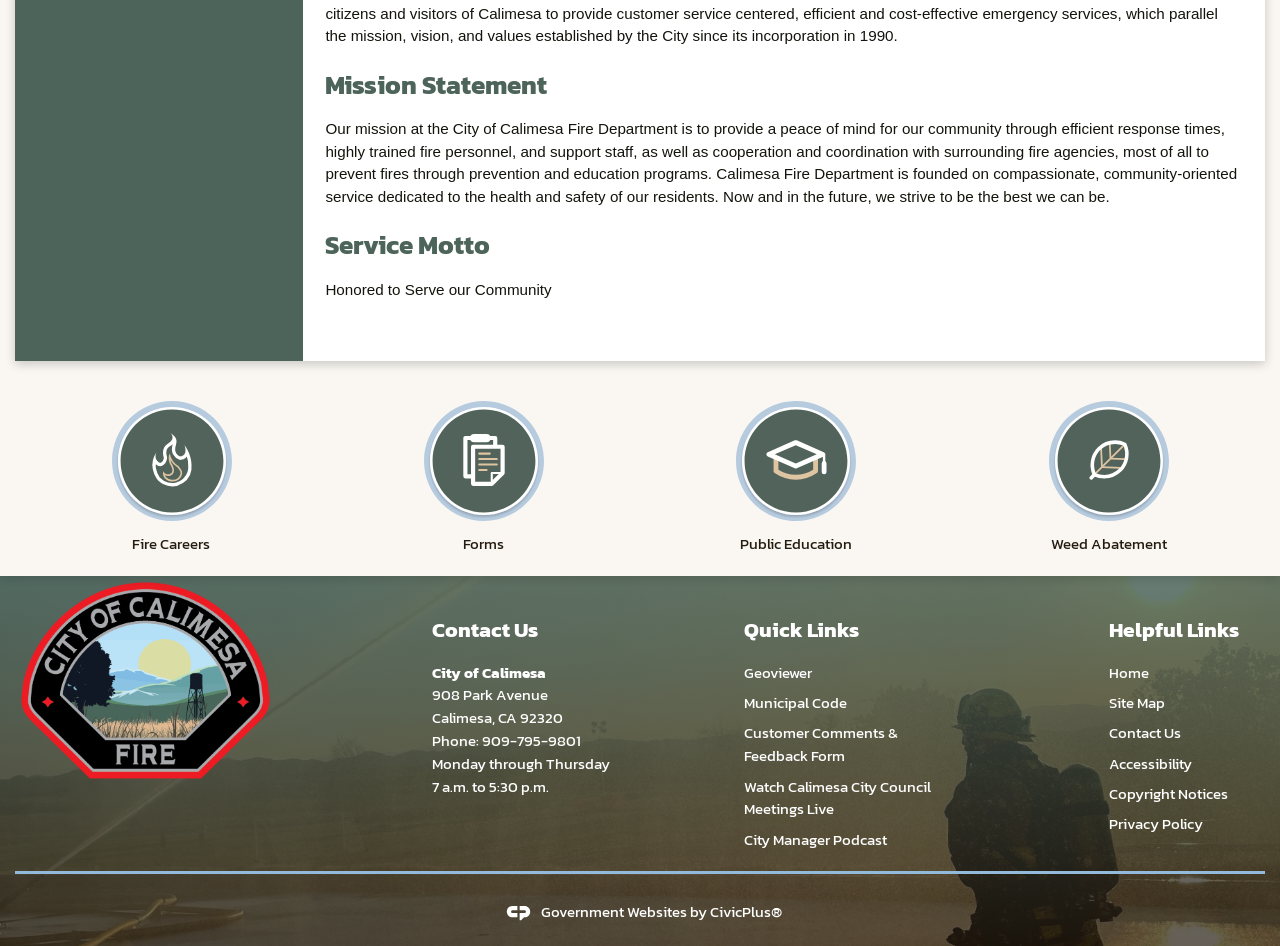Identify the bounding box coordinates for the UI element mentioned here: "Customer Comments & Feedback Form". Provide the coordinates as four float values between 0 and 1, i.e., [left, top, right, bottom].

[0.581, 0.762, 0.702, 0.811]